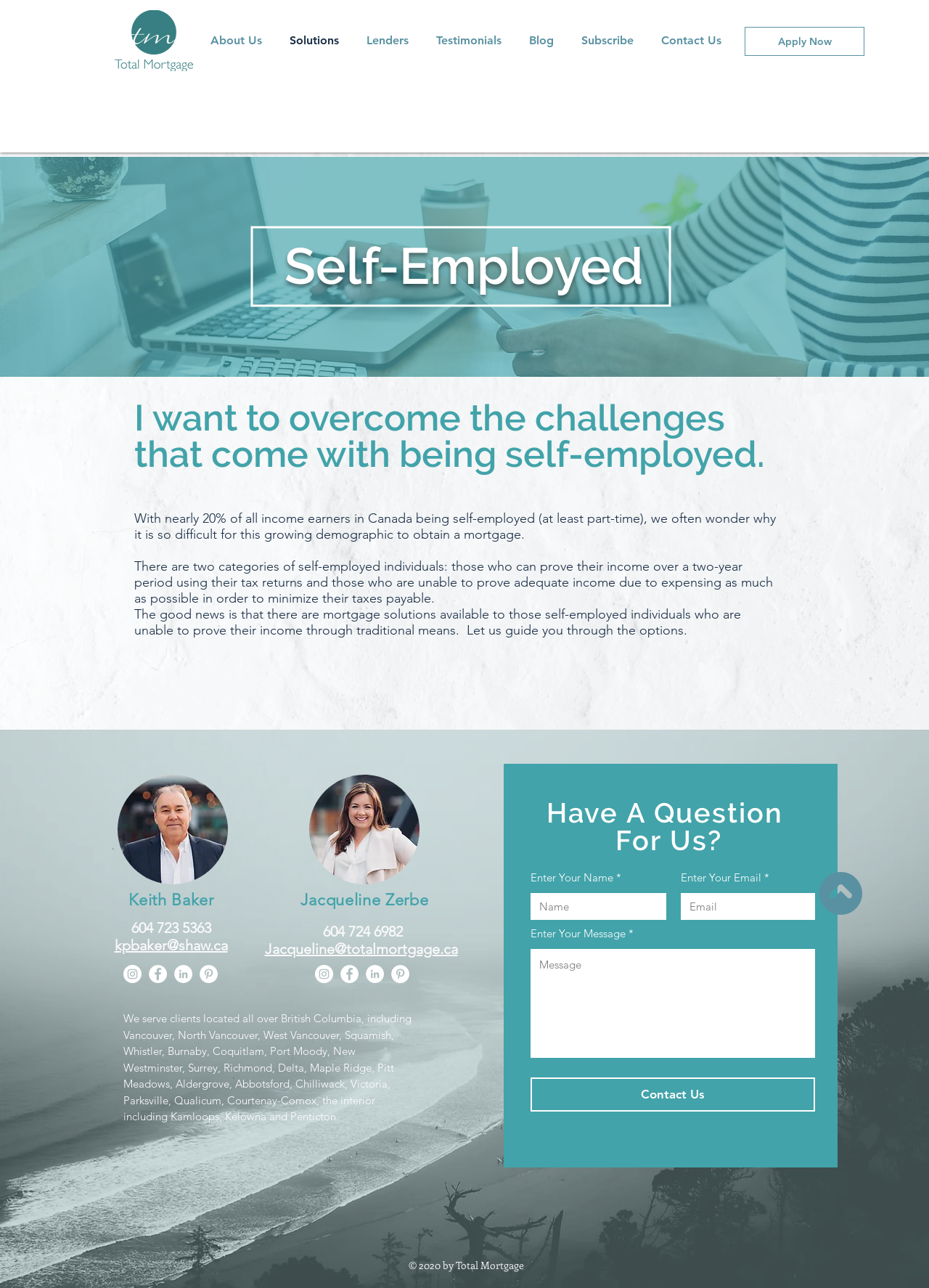Pinpoint the bounding box coordinates of the clickable element needed to complete the instruction: "Enter your name in the input field". The coordinates should be provided as four float numbers between 0 and 1: [left, top, right, bottom].

[0.571, 0.693, 0.717, 0.714]